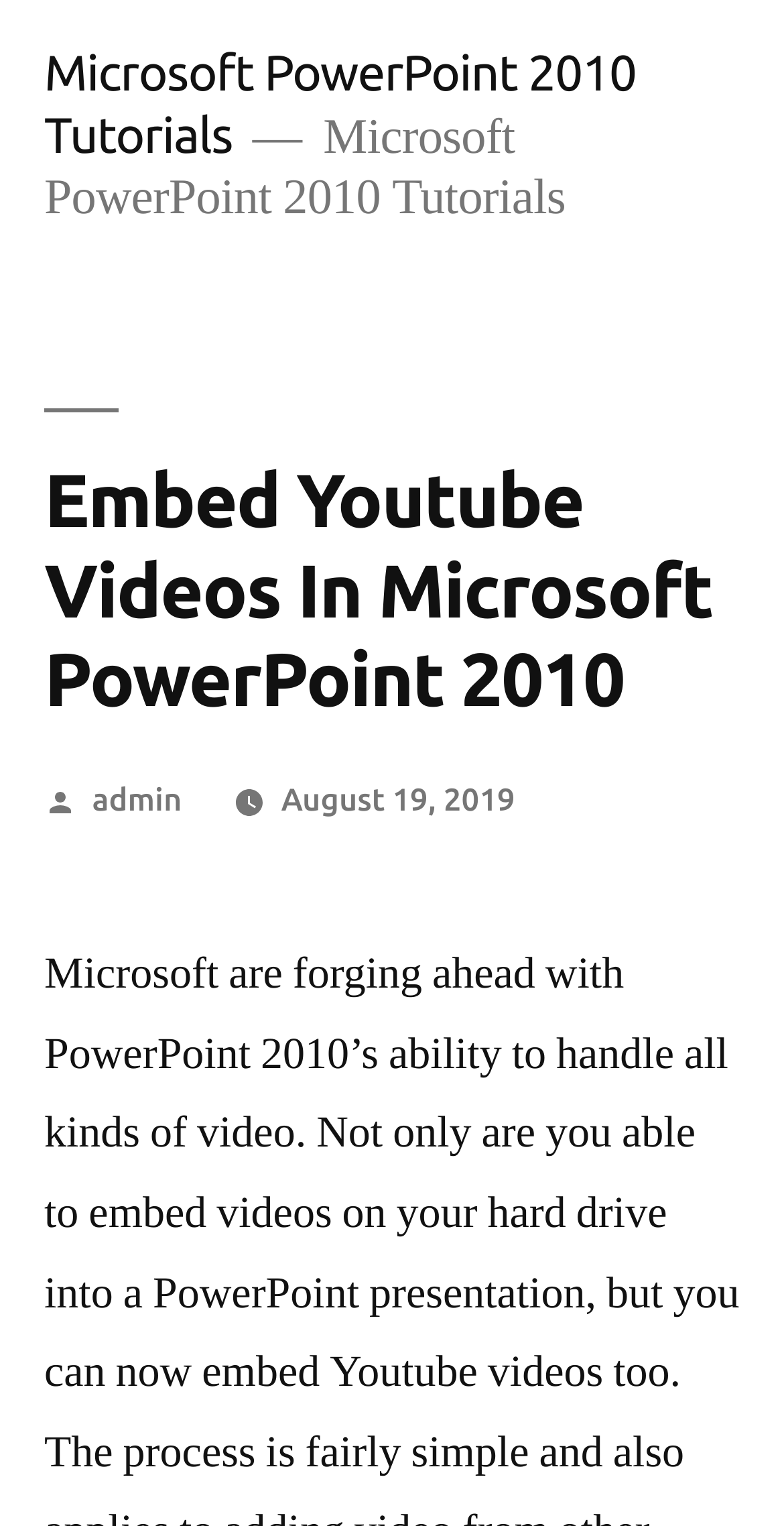Extract the top-level heading from the webpage and provide its text.

Embed Youtube Videos In Microsoft PowerPoint 2010